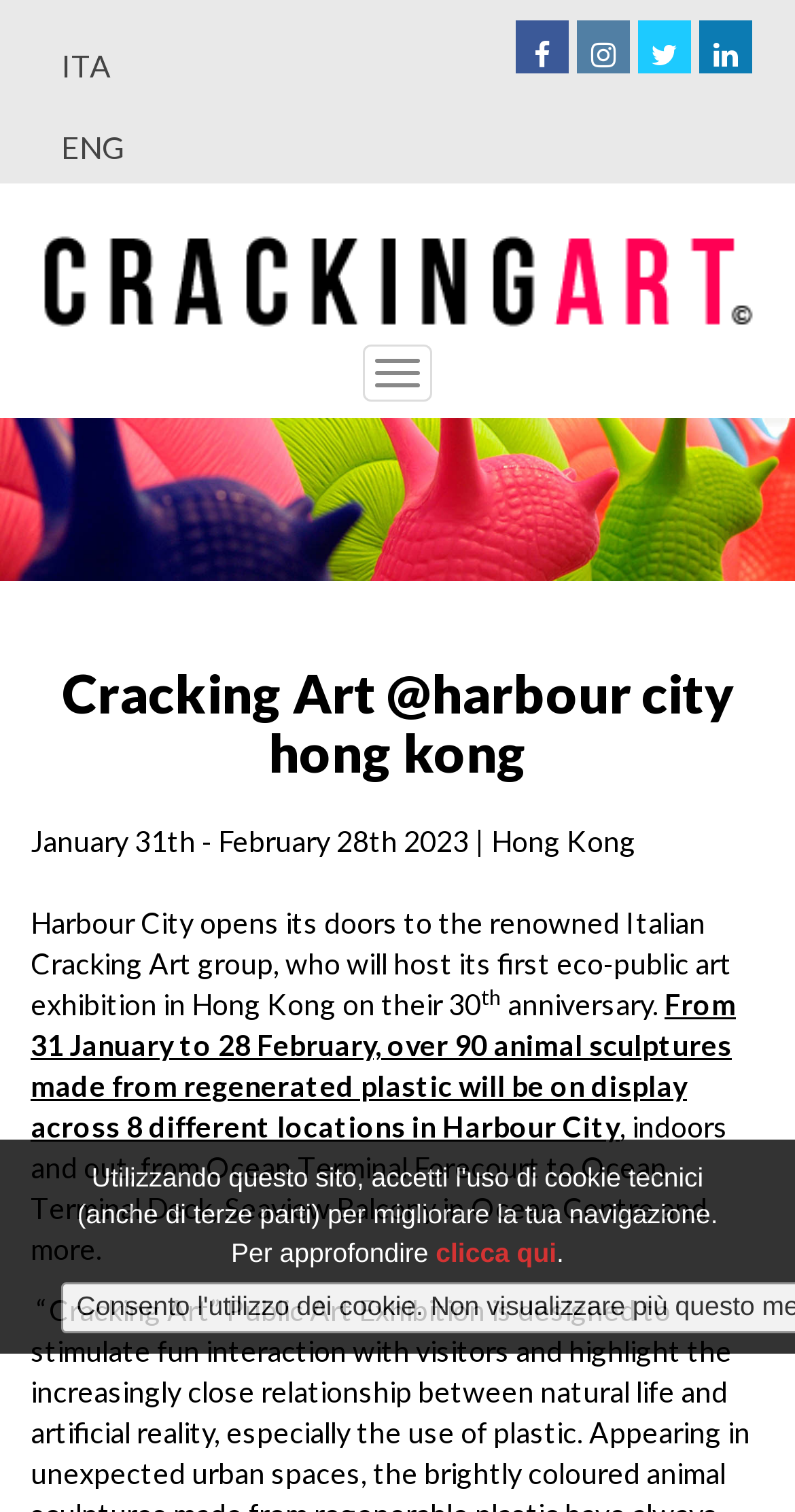Show the bounding box coordinates for the HTML element described as: "endee".

None